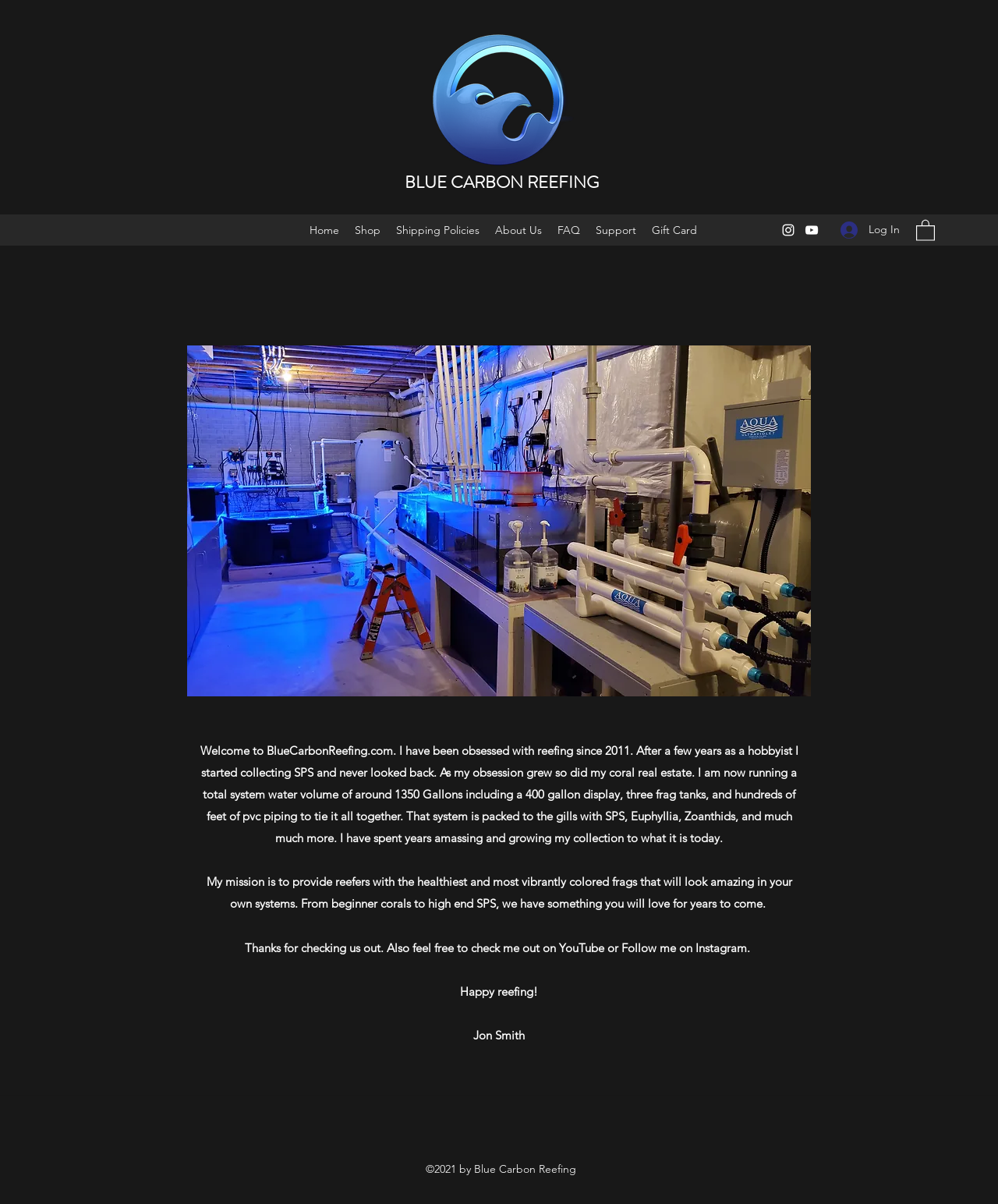Identify and provide the bounding box for the element described by: "Support".

[0.589, 0.181, 0.646, 0.201]